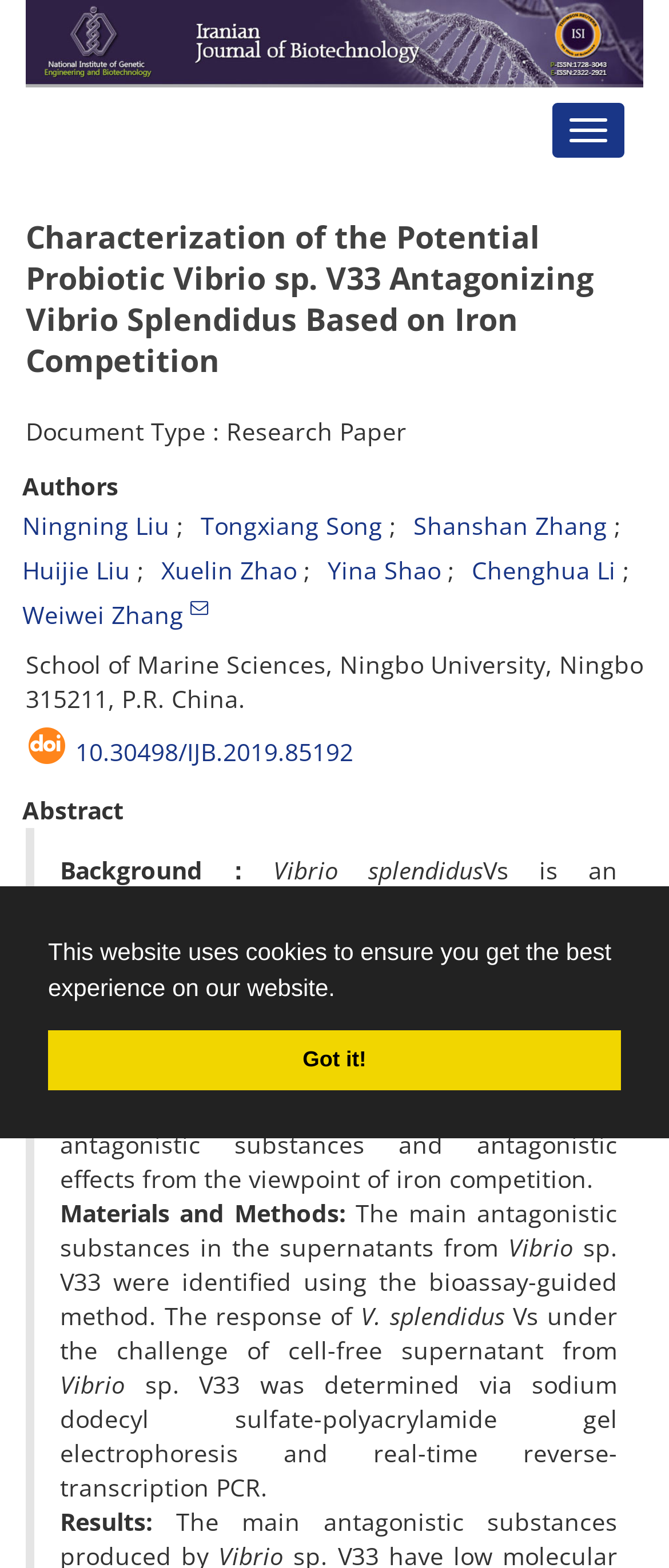What is the school affiliation of the authors? Analyze the screenshot and reply with just one word or a short phrase.

Ningbo University